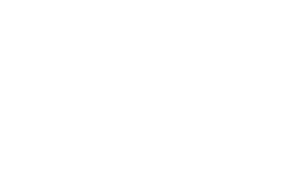Generate an in-depth description of the image.

The image illustrates the concept of mobile kitchen rentals, showcasing a simple yet effective graphic that represents a mobile kitchen setup. This visually communicates the accessibility and versatility of mobile kitchens for various culinary needs. Catering to events, renovations, or temporary food services, mobile kitchens provide businesses an efficient solution without the commitment of a permanent installation. The accompanying text emphasizes the importance of flexibility in the food industry, highlighting how mobile kitchens can adapt to diverse requirements, ensuring that culinary operations run smoothly even during transitional phases.